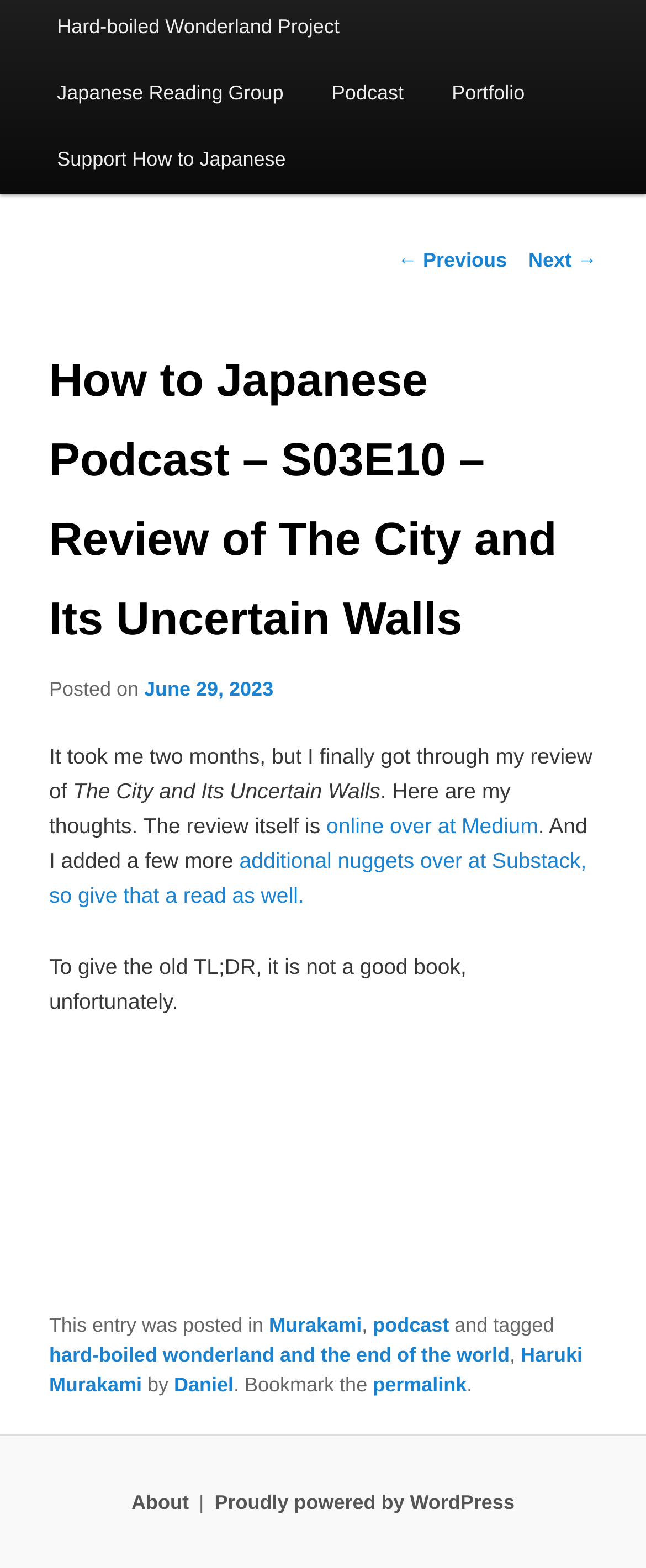Using the element description Portfolio, predict the bounding box coordinates for the UI element. Provide the coordinates in (top-left x, top-left y, bottom-right x, bottom-right y) format with values ranging from 0 to 1.

[0.662, 0.039, 0.85, 0.081]